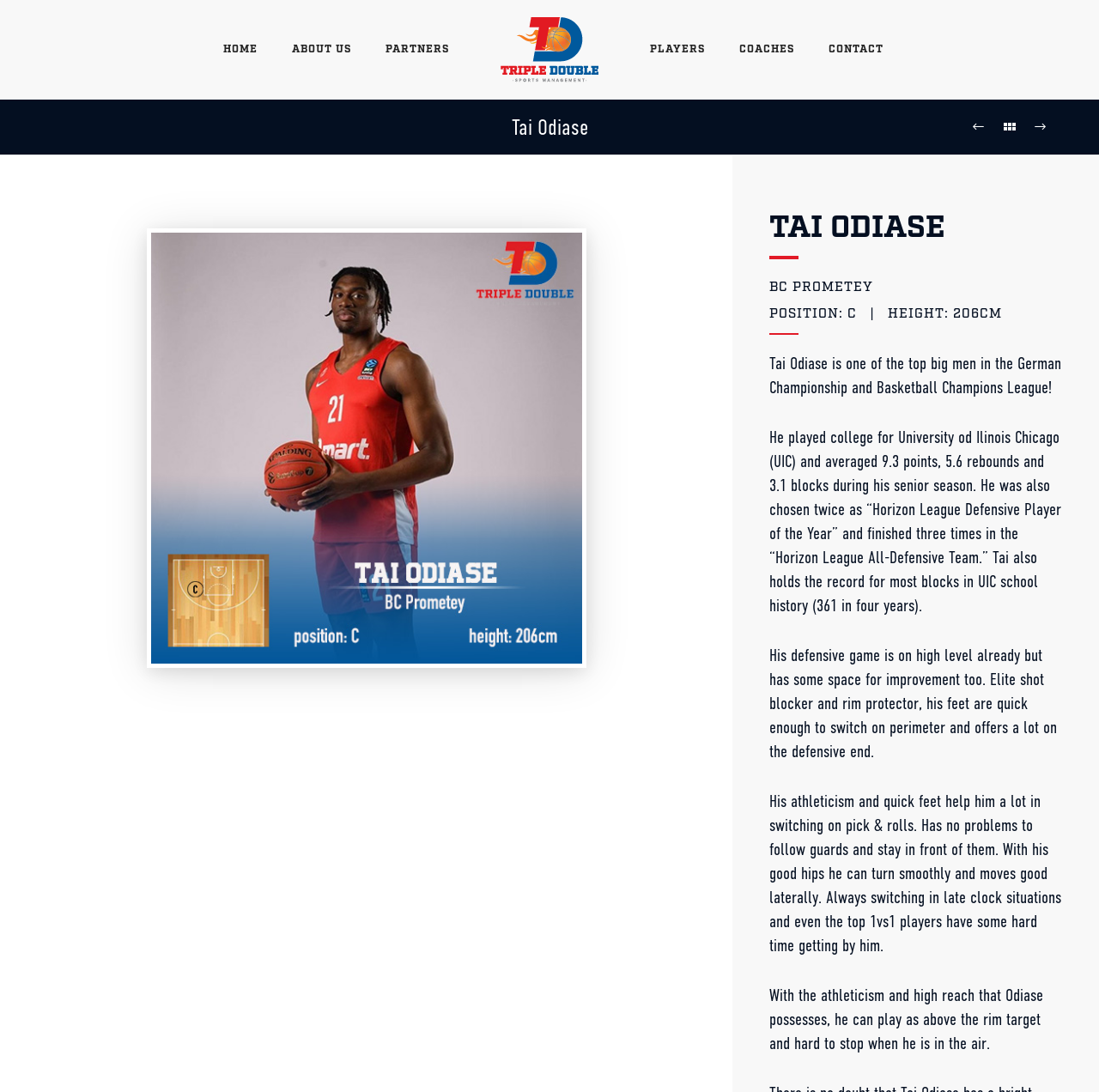Determine the bounding box coordinates for the UI element with the following description: "alt="Triple Double Sports Management"". The coordinates should be four float numbers between 0 and 1, represented as [left, top, right, bottom].

[0.455, 0.016, 0.545, 0.075]